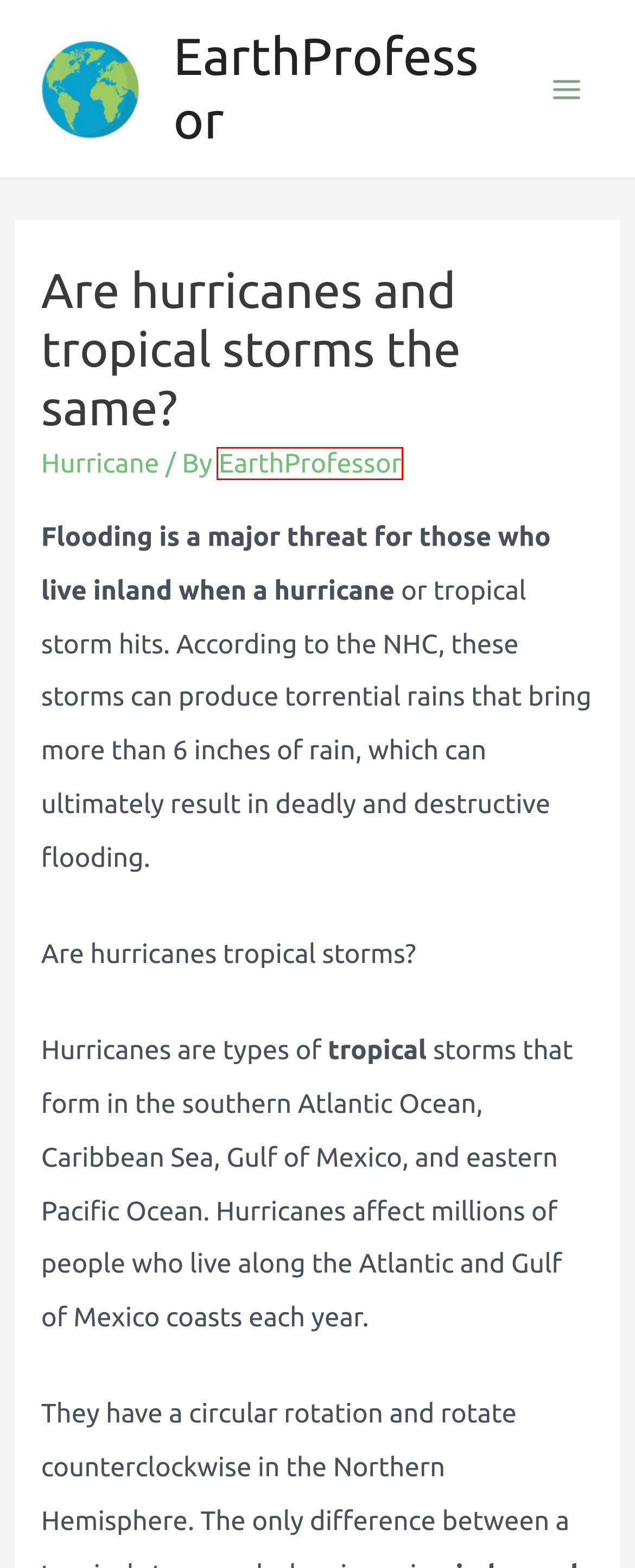Provided is a screenshot of a webpage with a red bounding box around an element. Select the most accurate webpage description for the page that appears after clicking the highlighted element. Here are the candidates:
A. EarthProfessor - Learn about our planet!
B. Thunder - EarthProfessor
C. What do hurricanes look like on radar? - EarthProfessor
D. EarthProfessor - EarthProfessor
E. Can a hurricane be stopped? - EarthProfessor
F. How is heat lightning made? - EarthProfessor
G. Dust storm - EarthProfessor
H. Hurricane - EarthProfessor

D